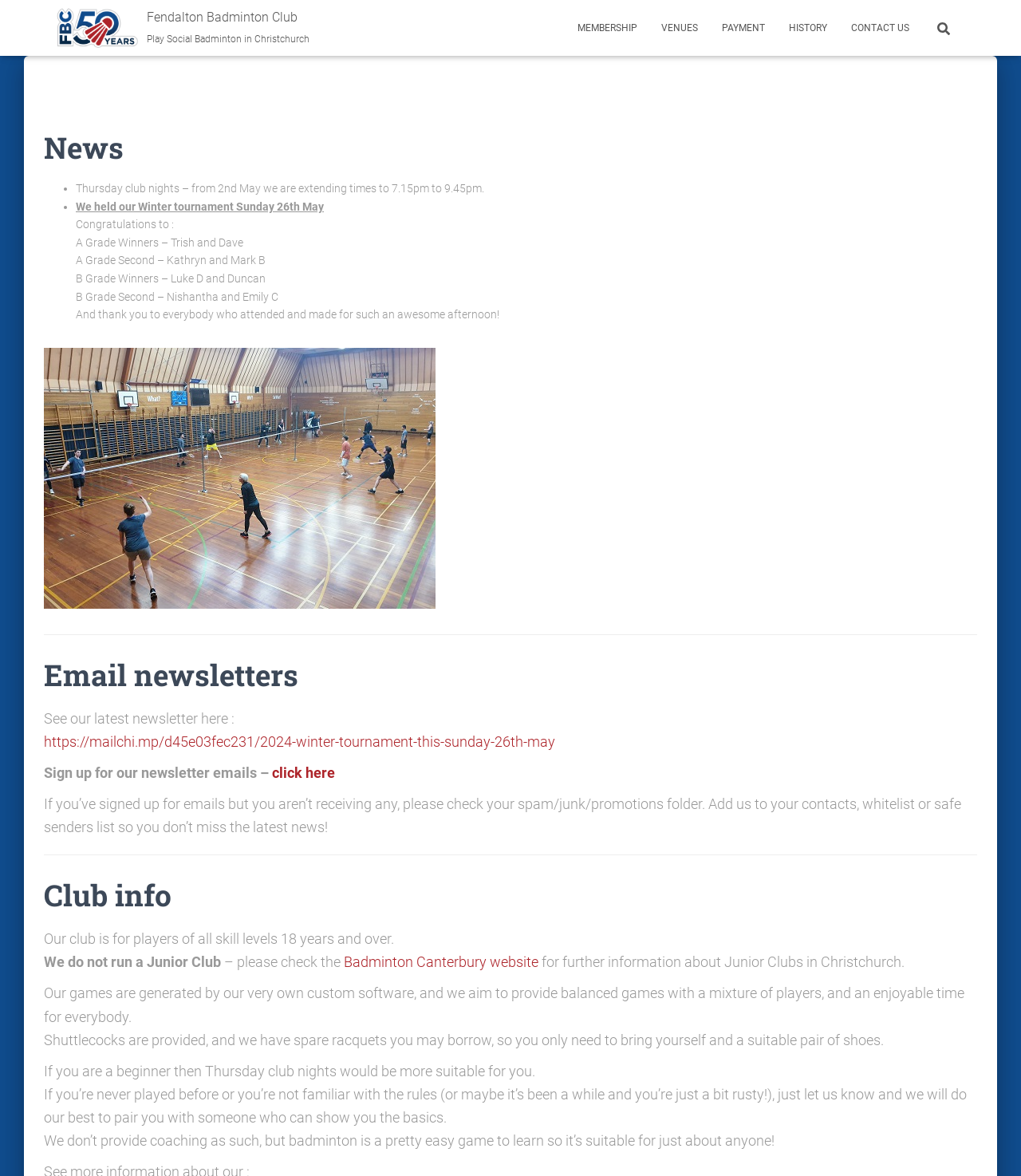Specify the bounding box coordinates for the region that must be clicked to perform the given instruction: "Click on the 'MEMBERSHIP' link".

[0.554, 0.007, 0.636, 0.041]